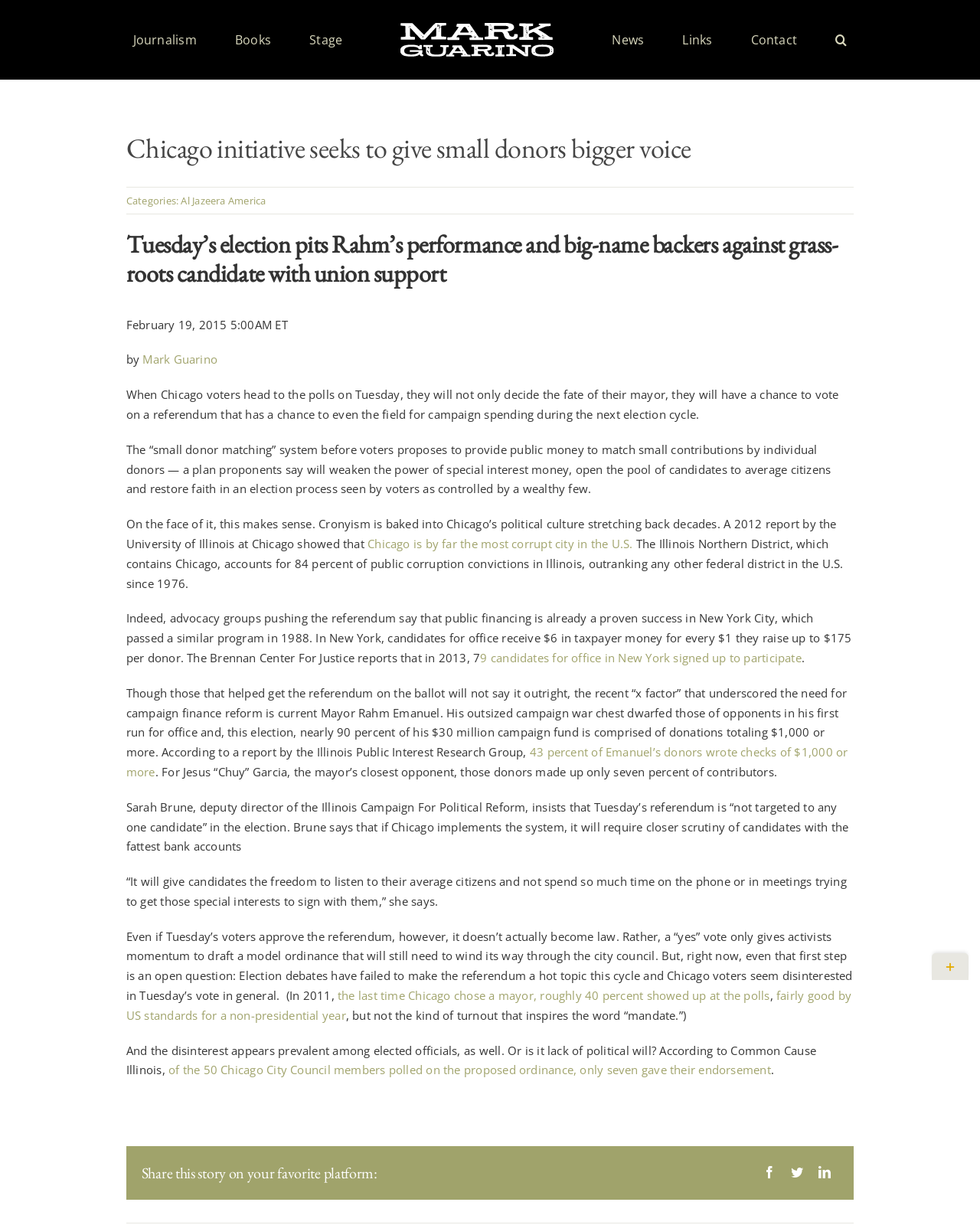Generate an in-depth caption that captures all aspects of the webpage.

This webpage appears to be a news article about a mayoral election in Chicago and a referendum on campaign finance reform. At the top of the page, there is a navigation menu with links to various sections, including "Journalism", "Books", "Stage", and "News". Below the navigation menu, there is a heading that reads "Chicago initiative seeks to give small donors bigger voice – Mark Guarino". 

To the right of the heading, there is a link to the author's logo, which is an image. Below the heading, there are two more headings that provide the title and subtitle of the article. The title is "Tuesday’s election pits Rahm’s performance and big-name backers against grass-roots candidate with union support" and the subtitle is "February 19, 2015 5:00AM ET by Mark Guarino". 

The main content of the article is divided into several paragraphs of text, which discuss the mayoral election and the referendum on campaign finance reform. The article mentions that the current mayor, Rahm Emanuel, has a large campaign war chest and that most of his donors are special interest groups. It also mentions that the referendum proposes to provide public money to match small contributions by individual donors, which could weaken the power of special interest money. 

Throughout the article, there are links to external sources, such as reports and articles, that provide more information on the topic. At the bottom of the page, there are social media links that allow users to share the article on various platforms. There is also a link to toggle a sliding bar area, but it is not clear what this area contains.